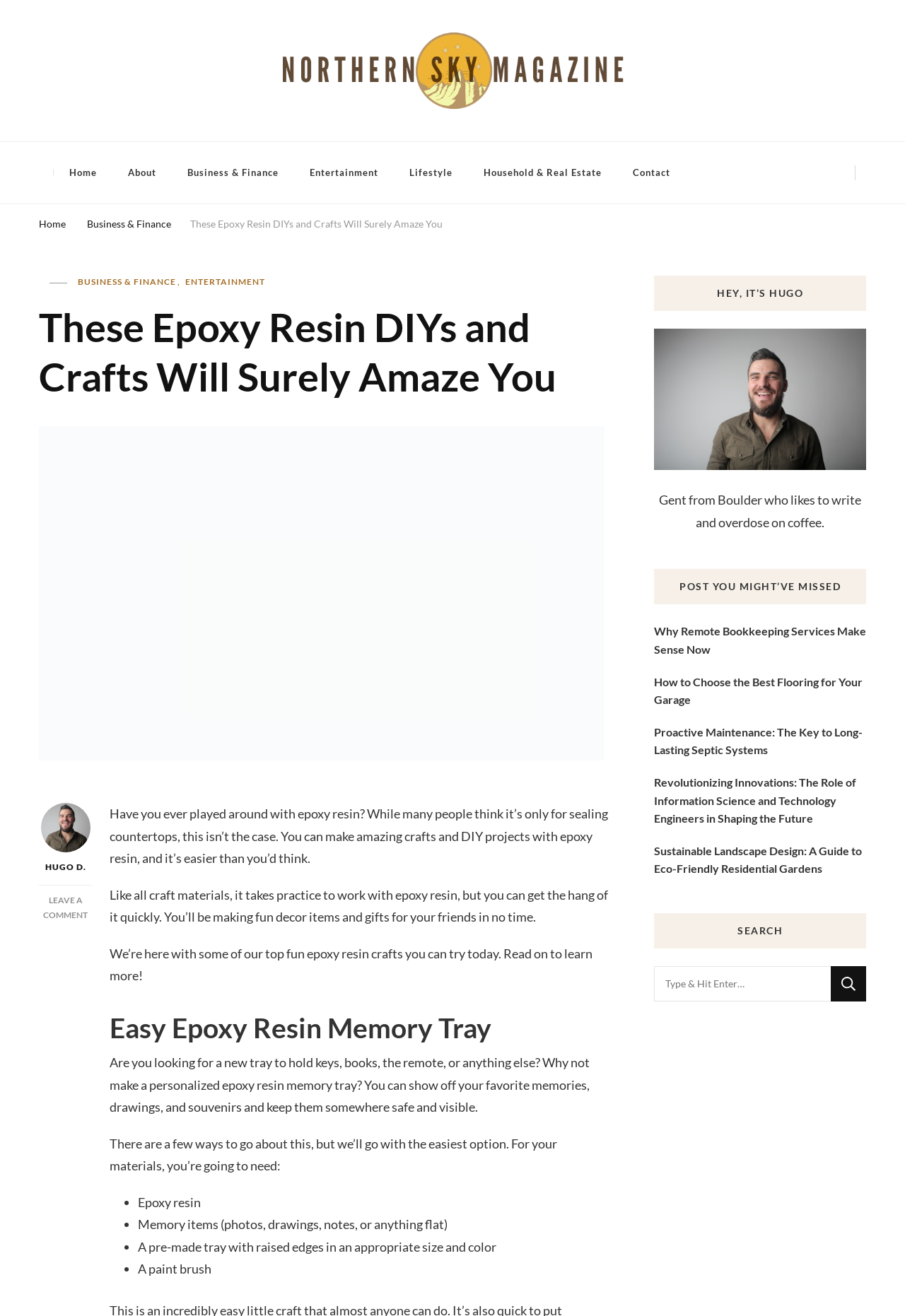Provide your answer in a single word or phrase: 
What type of projects are discussed in the article?

DIY crafts